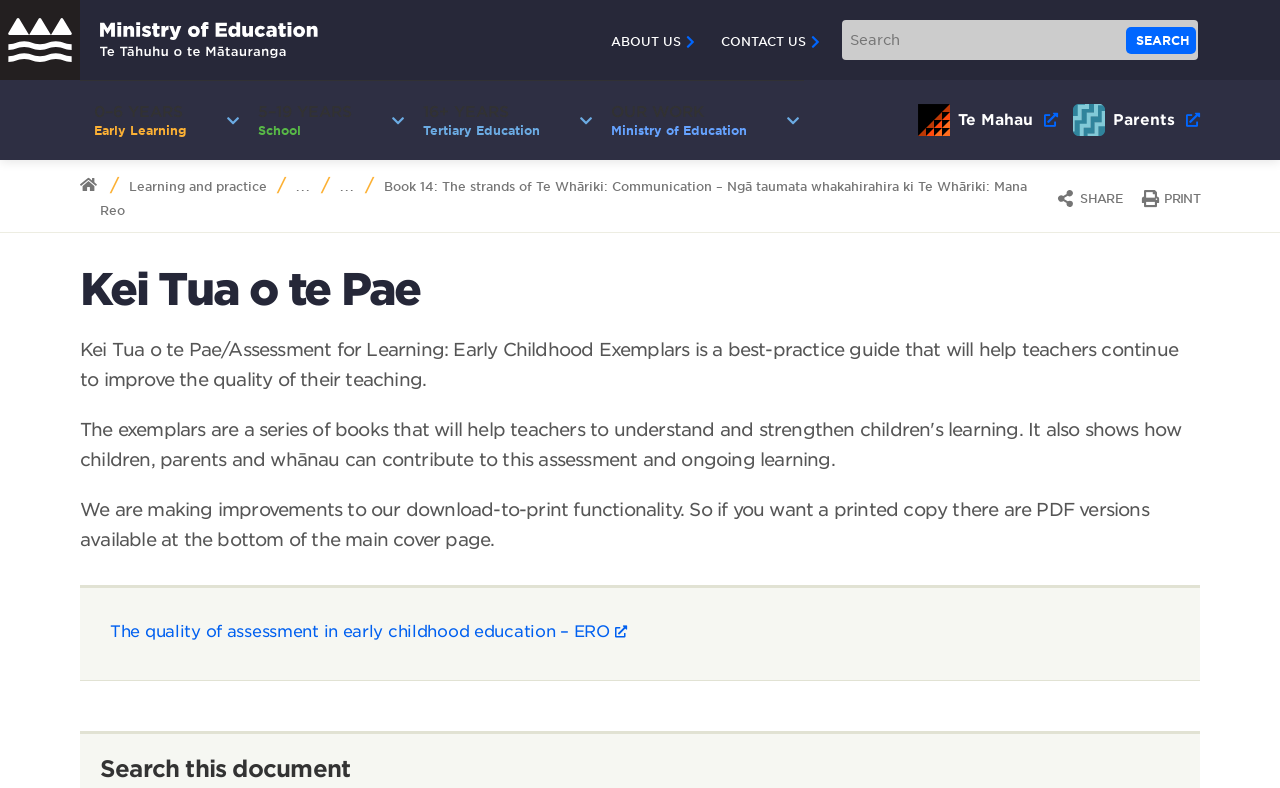Find the bounding box of the web element that fits this description: "16+ yearsTertiary Education".

[0.28, 0.102, 0.406, 0.203]